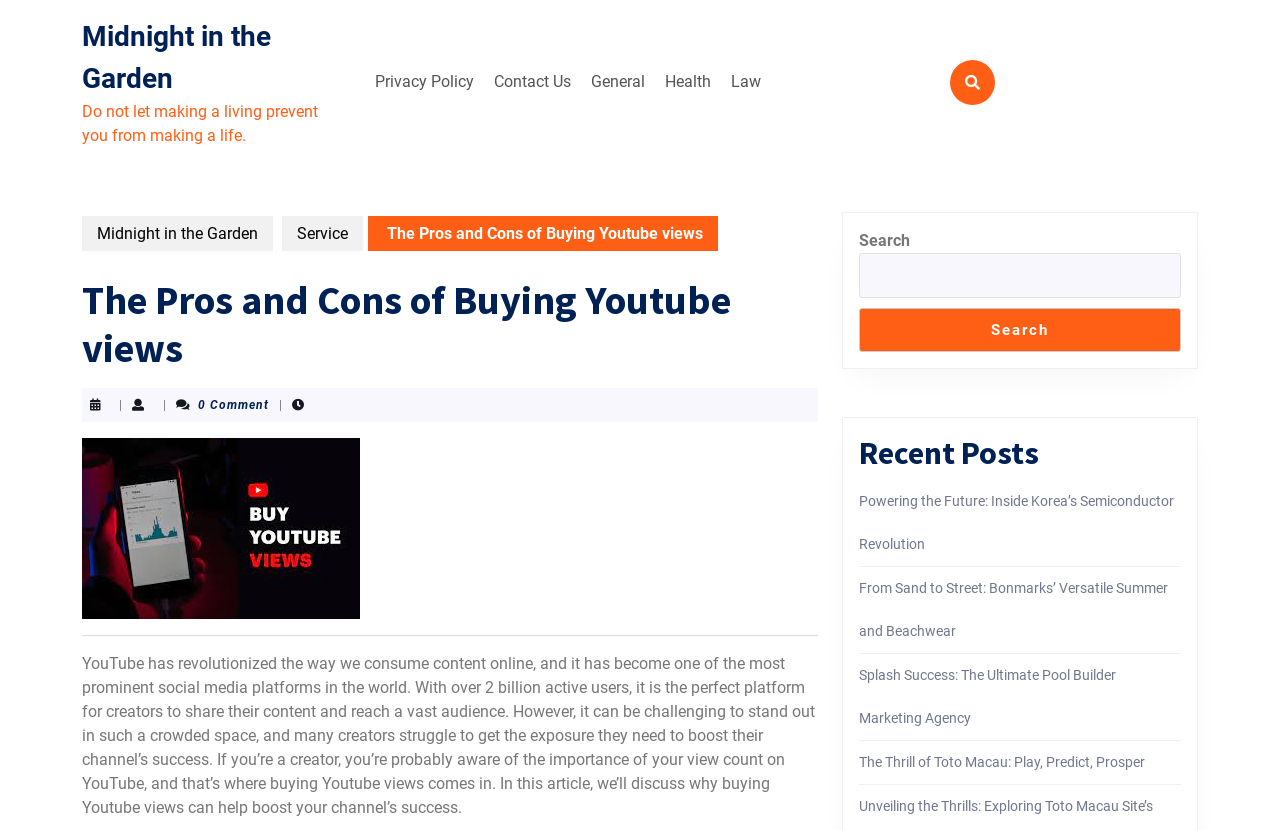What is the purpose of buying Youtube views?
Use the screenshot to answer the question with a single word or phrase.

To boost channel's success